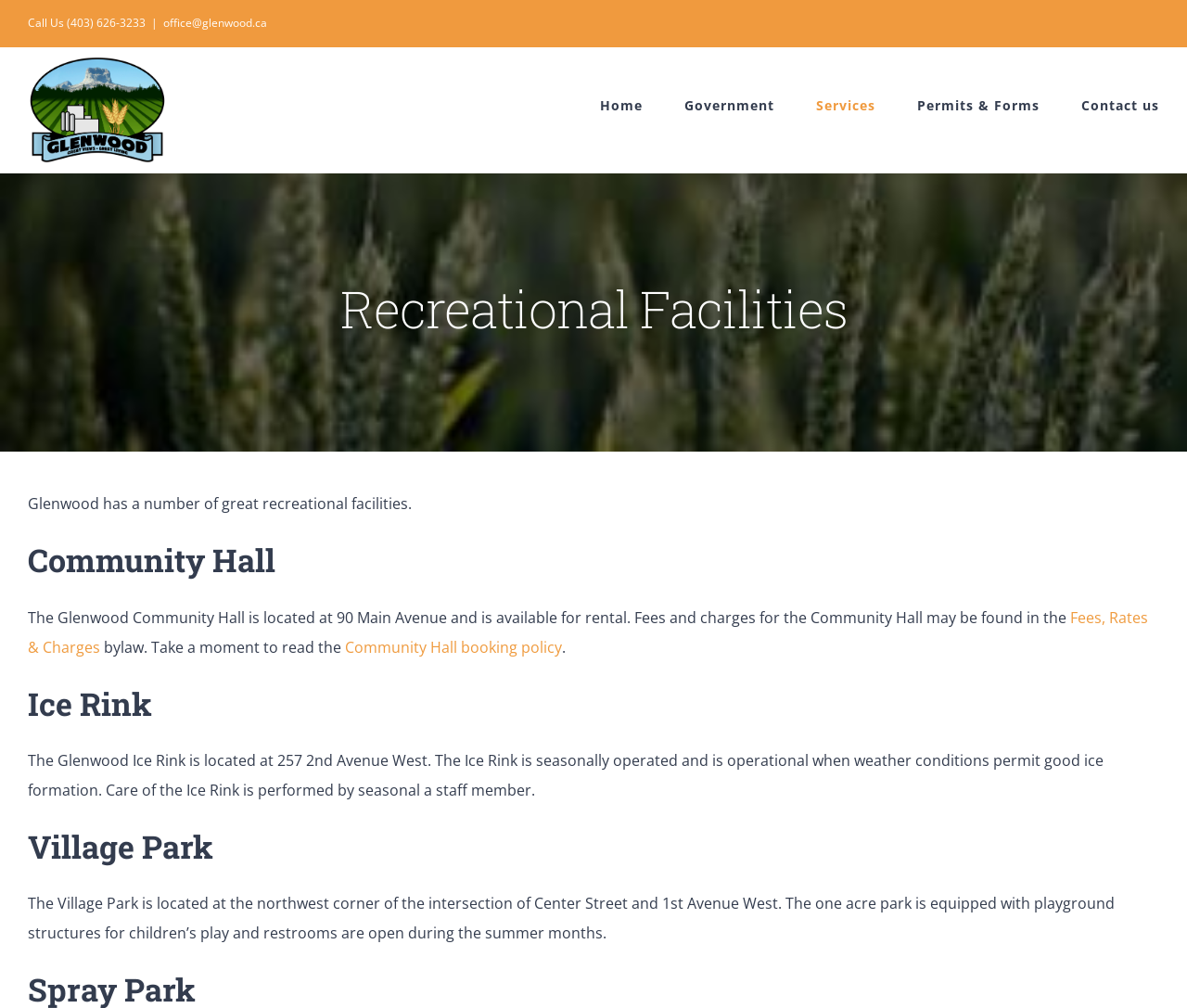Please locate the bounding box coordinates of the element's region that needs to be clicked to follow the instruction: "Click the 'January 2, 2008' link". The bounding box coordinates should be provided as four float numbers between 0 and 1, i.e., [left, top, right, bottom].

None